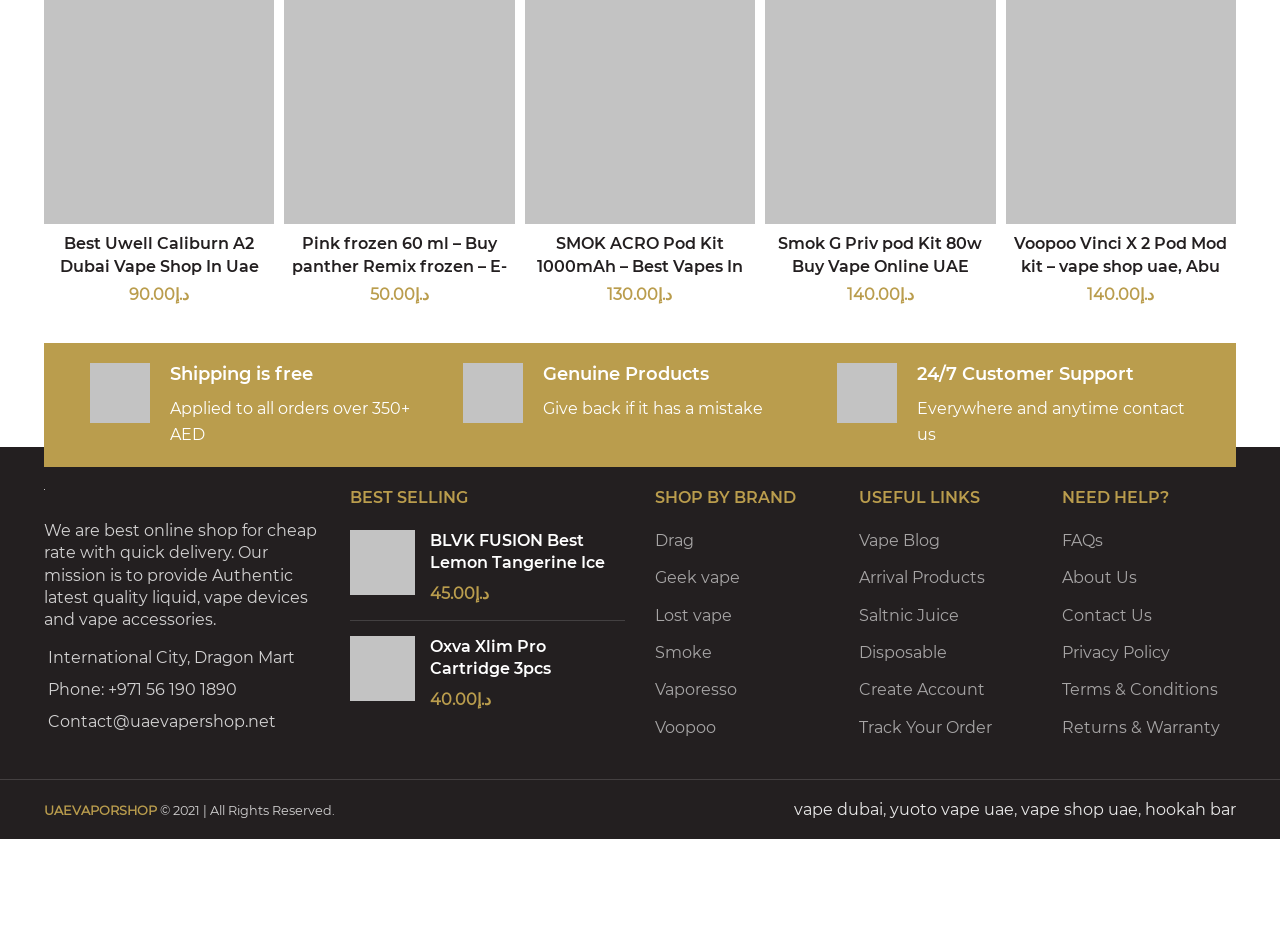Please locate the bounding box coordinates of the element that needs to be clicked to achieve the following instruction: "Contact us at +971 56 190 1890". The coordinates should be four float numbers between 0 and 1, i.e., [left, top, right, bottom].

[0.038, 0.728, 0.185, 0.748]